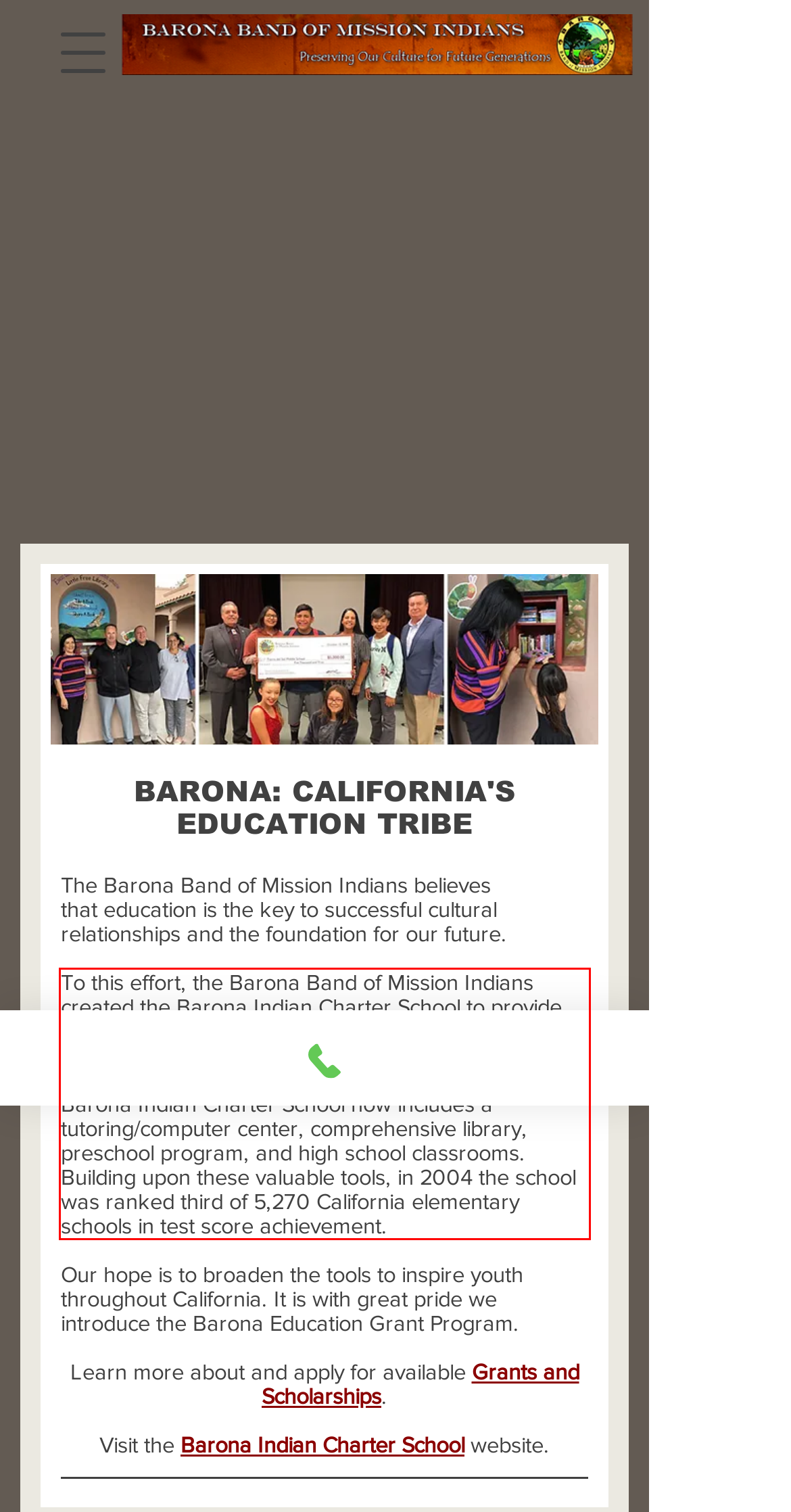Using the provided screenshot of a webpage, recognize the text inside the red rectangle bounding box by performing OCR.

To this effort, the Barona Band of Mission Indians created the Barona Indian Charter School to provide important educational opportunities for children on the Barona Indian Reservation and throughout the local San Diego community. With funding from the Tribe, the Barona Indian Charter School now includes a tutoring/computer center, comprehensive library, preschool program, and high school classrooms. Building upon these valuable tools, in 2004 the school was ranked third of 5,270 California elementary schools in test score achievement.